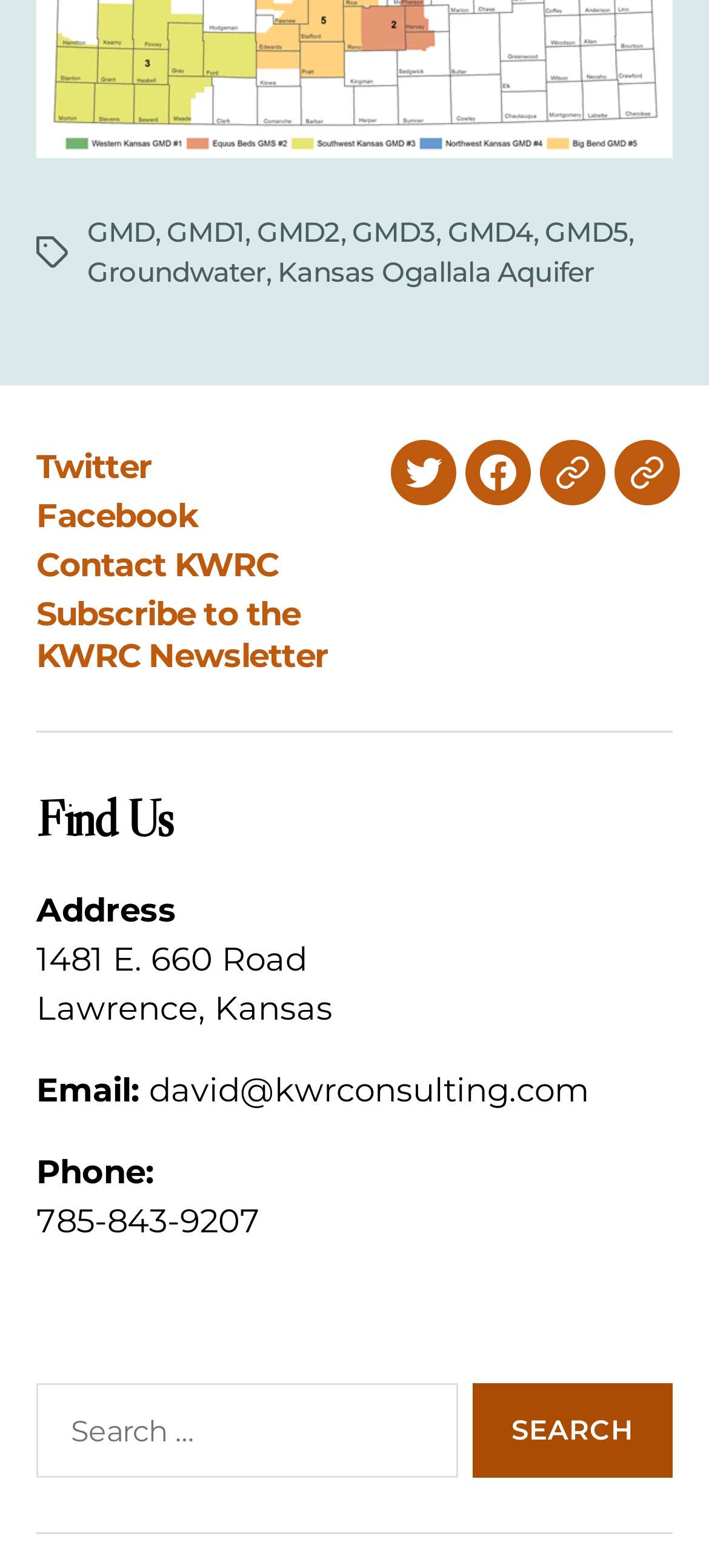Give a one-word or phrase response to the following question: What is the email address of KWRC?

david@kwrconsulting.com